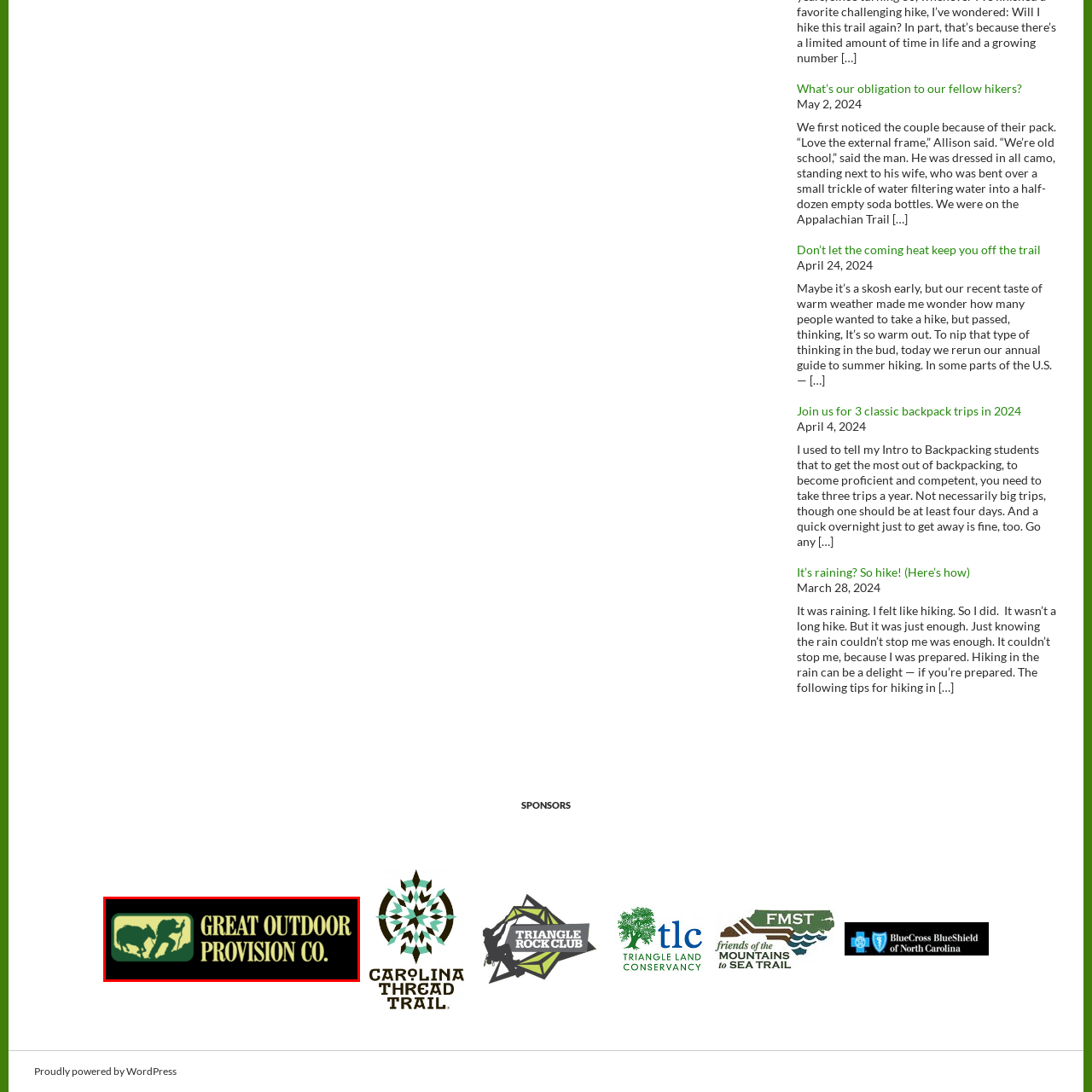Elaborate on the visual details of the image contained within the red boundary.

The image features the logo of "Great Outdoor Provision Co.," showcasing a stylized silhouette of a hiker accompanied by a bison. The hiker, depicted in an adventurous pose with a backpack and a walking stick, signifies the spirit of exploration and outdoor activities. The logo's color scheme includes earthy tones of green and yellow, which evoke a natural, outdoor theme. The text "GREAT OUTDOOR PROVISION CO." is prominently displayed, emphasizing the company's focus on outdoor gear and provisions. This emblem captures the essence of adventure and serves as a beacon for outdoor enthusiasts seeking quality equipment for their excursions.